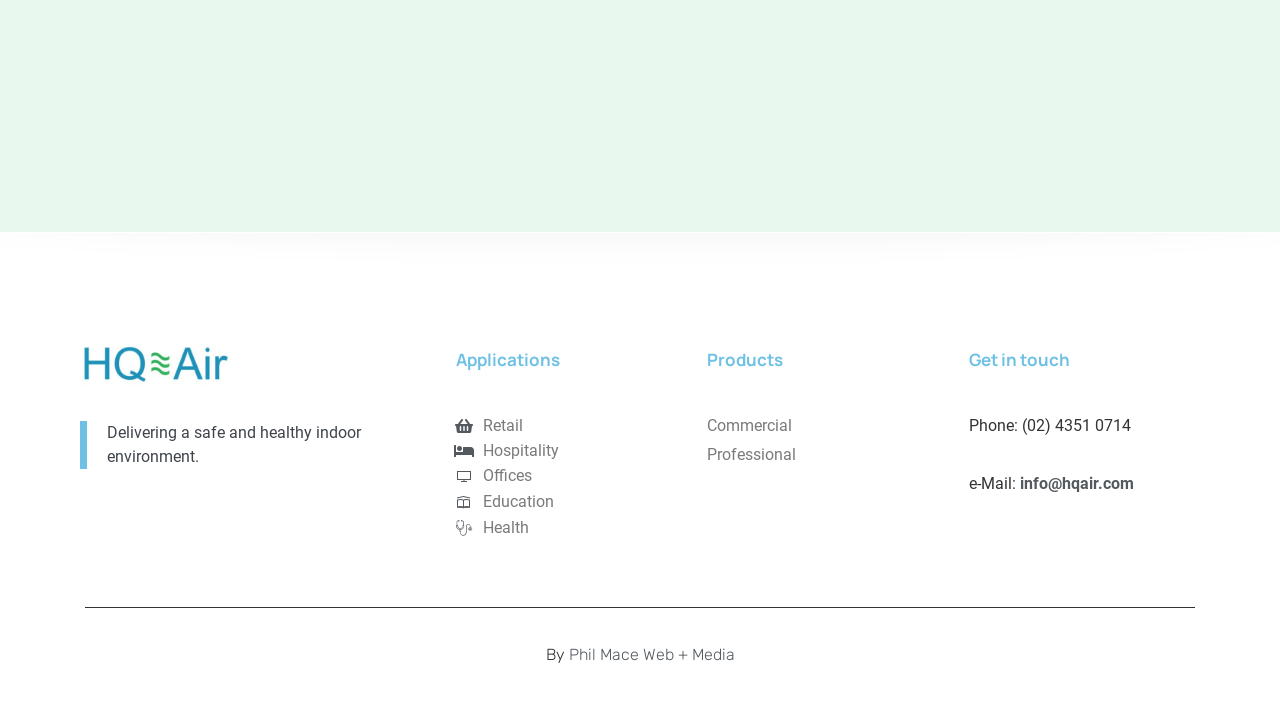Please find the bounding box for the UI element described by: "Phil Mace Web + Media".

[0.441, 0.901, 0.574, 0.927]